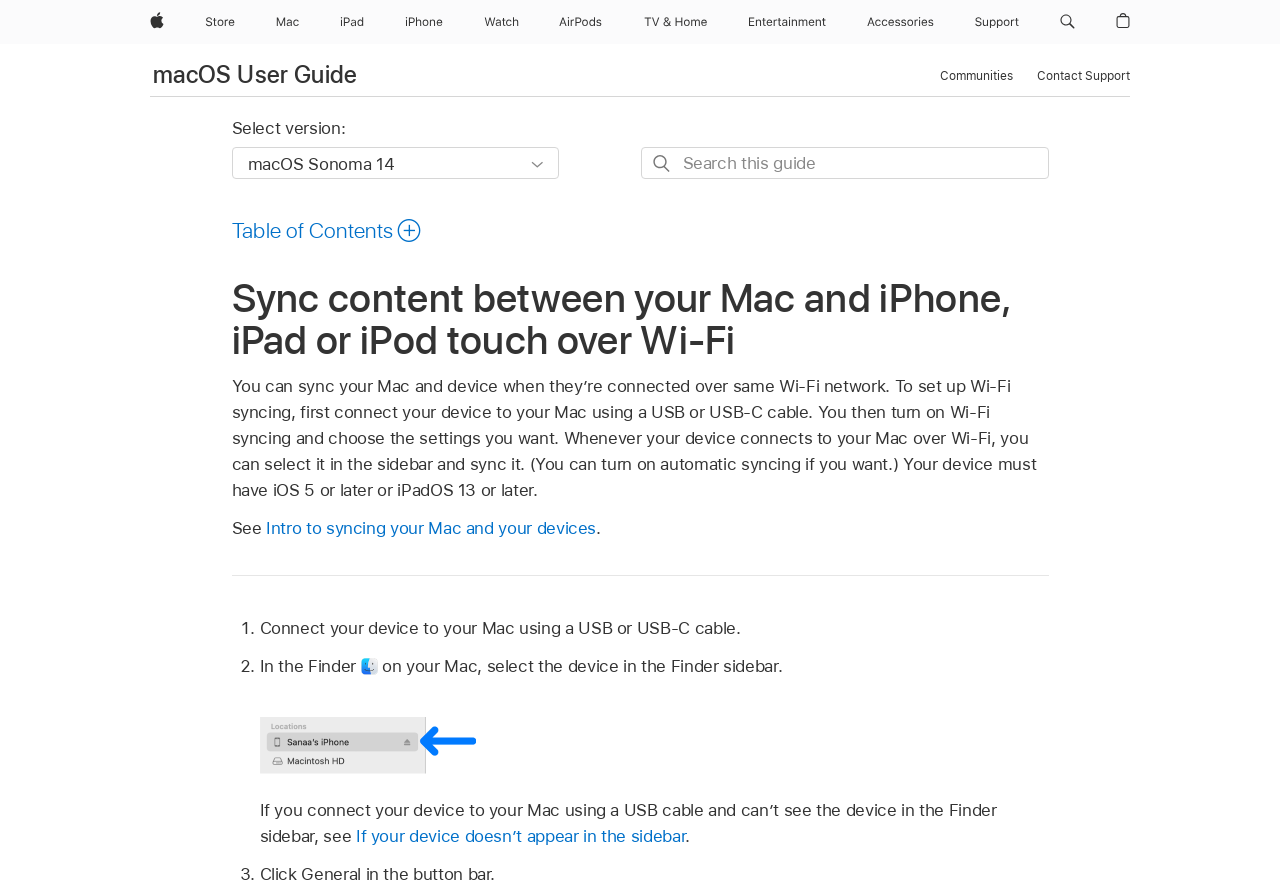Can you determine the main header of this webpage?

Sync content between your Mac and iPhone, iPad or iPod touch over Wi-Fi